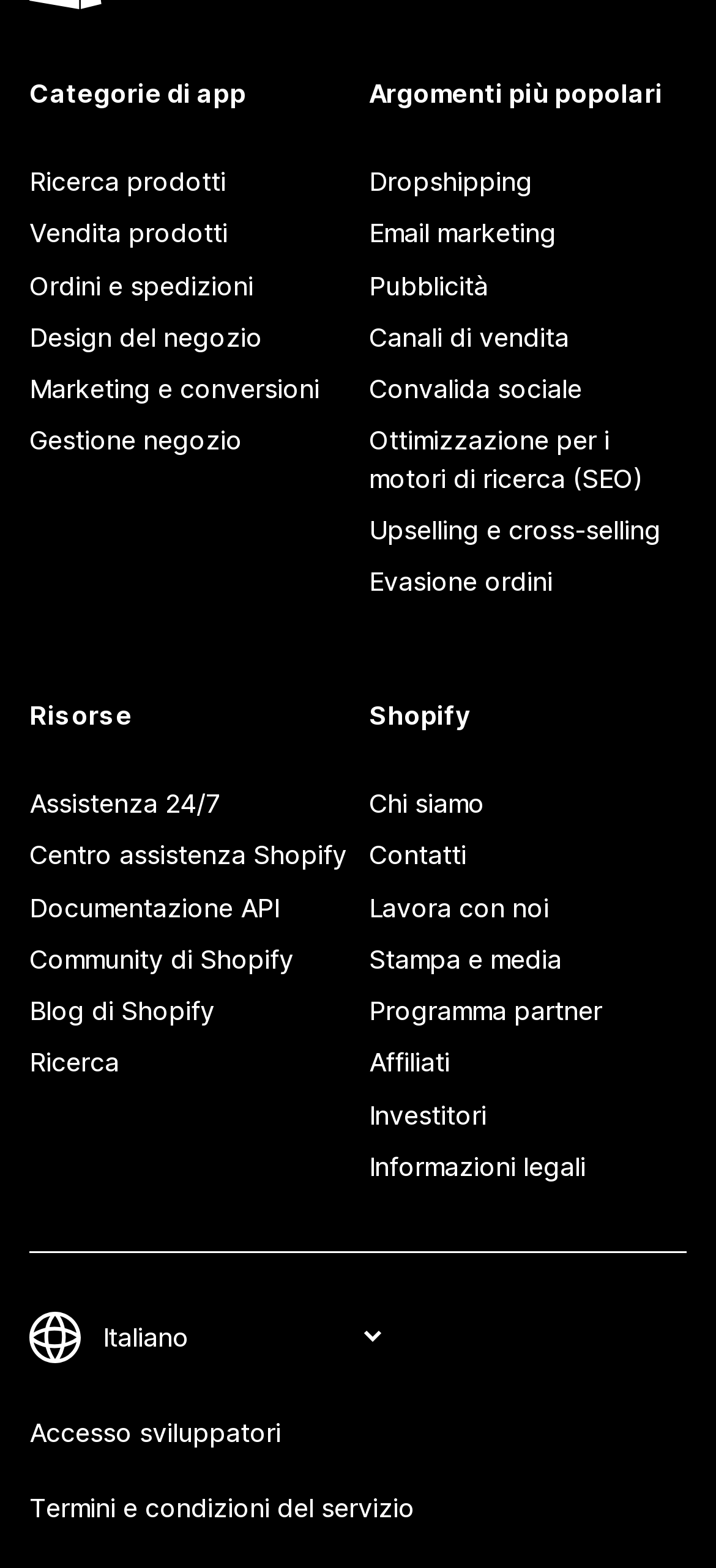Can you find the bounding box coordinates for the element to click on to achieve the instruction: "Access developer resources"?

[0.041, 0.898, 0.959, 0.931]